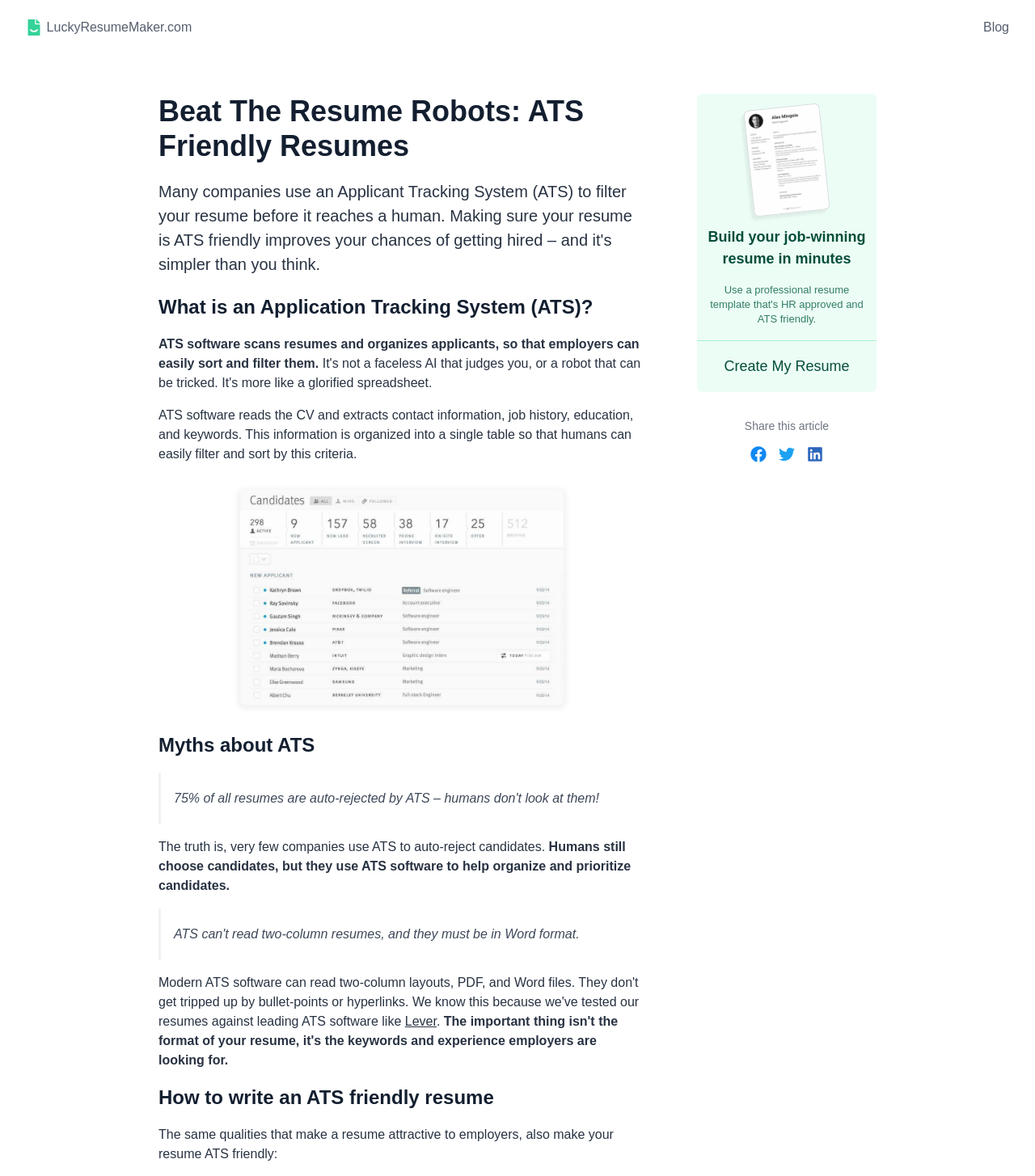Locate the UI element described as follows: "Create My Resume". Return the bounding box coordinates as four float numbers between 0 and 1 in the order [left, top, right, bottom].

[0.673, 0.29, 0.847, 0.333]